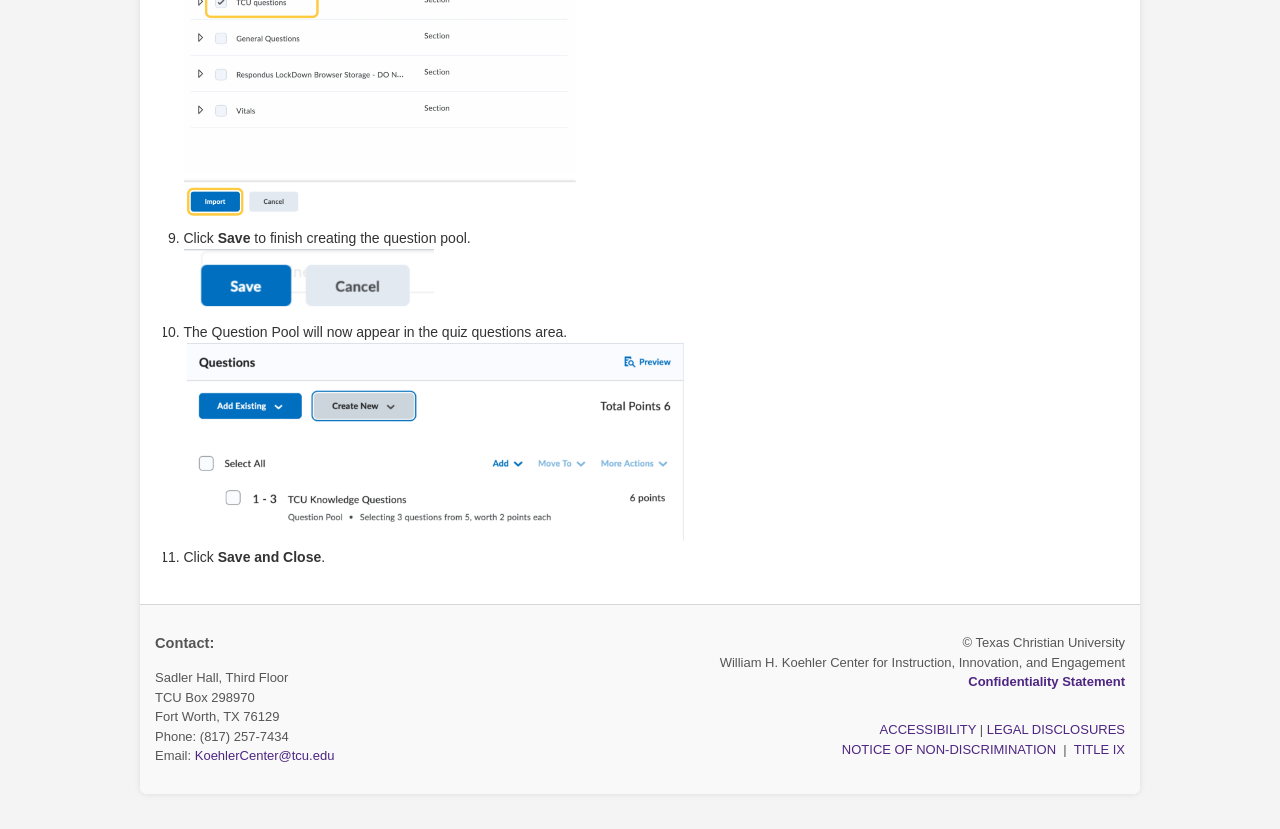What is the purpose of the 'Save' button?
Please provide a full and detailed response to the question.

The 'Save' button is likely used to save the question pool or quiz questions. This can be inferred from the text 'Save to finish creating the question pool' which suggests that the button is used to complete the creation of a question pool.